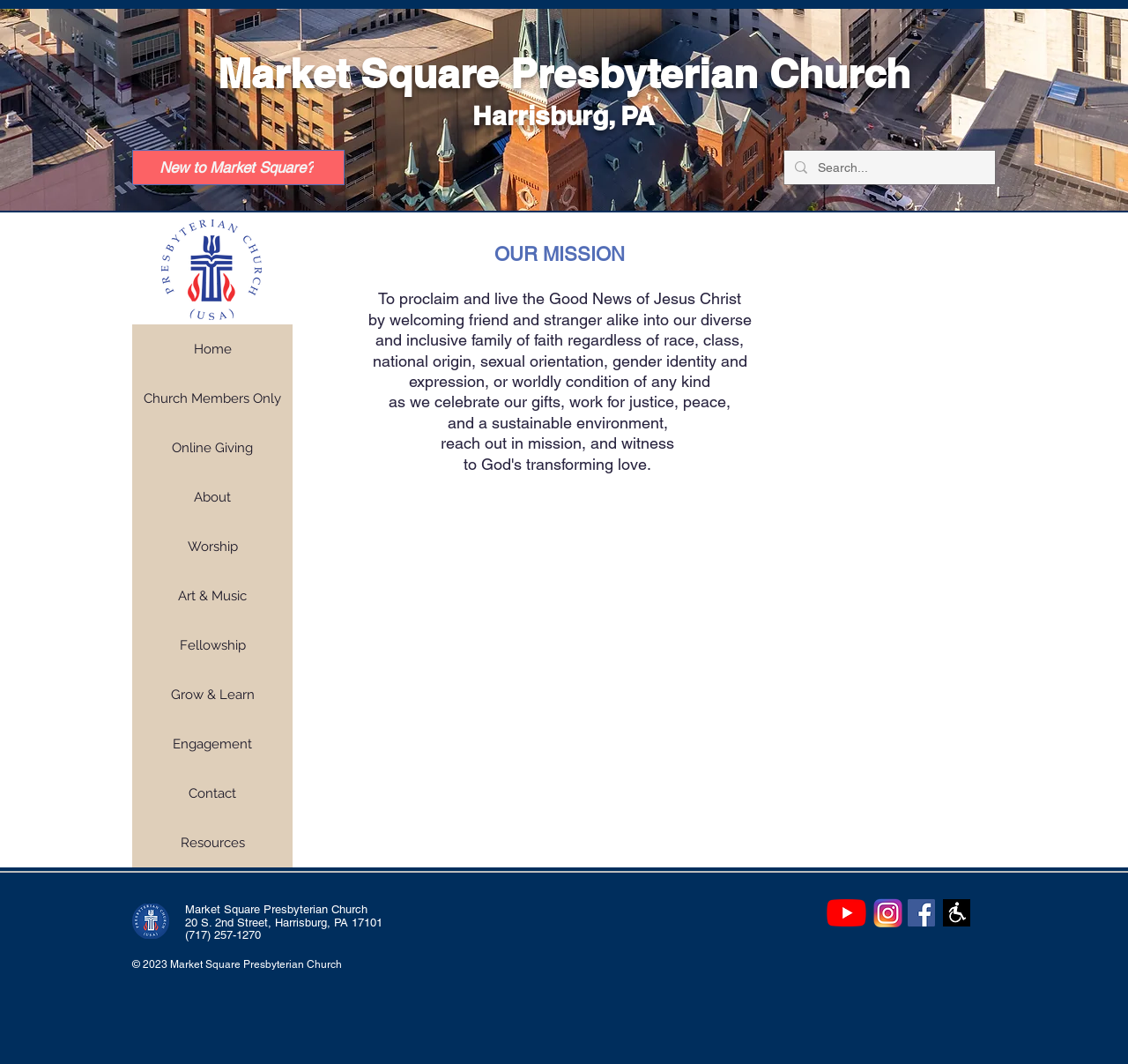Please find the bounding box coordinates of the element that you should click to achieve the following instruction: "Search for something". The coordinates should be presented as four float numbers between 0 and 1: [left, top, right, bottom].

[0.695, 0.141, 0.883, 0.174]